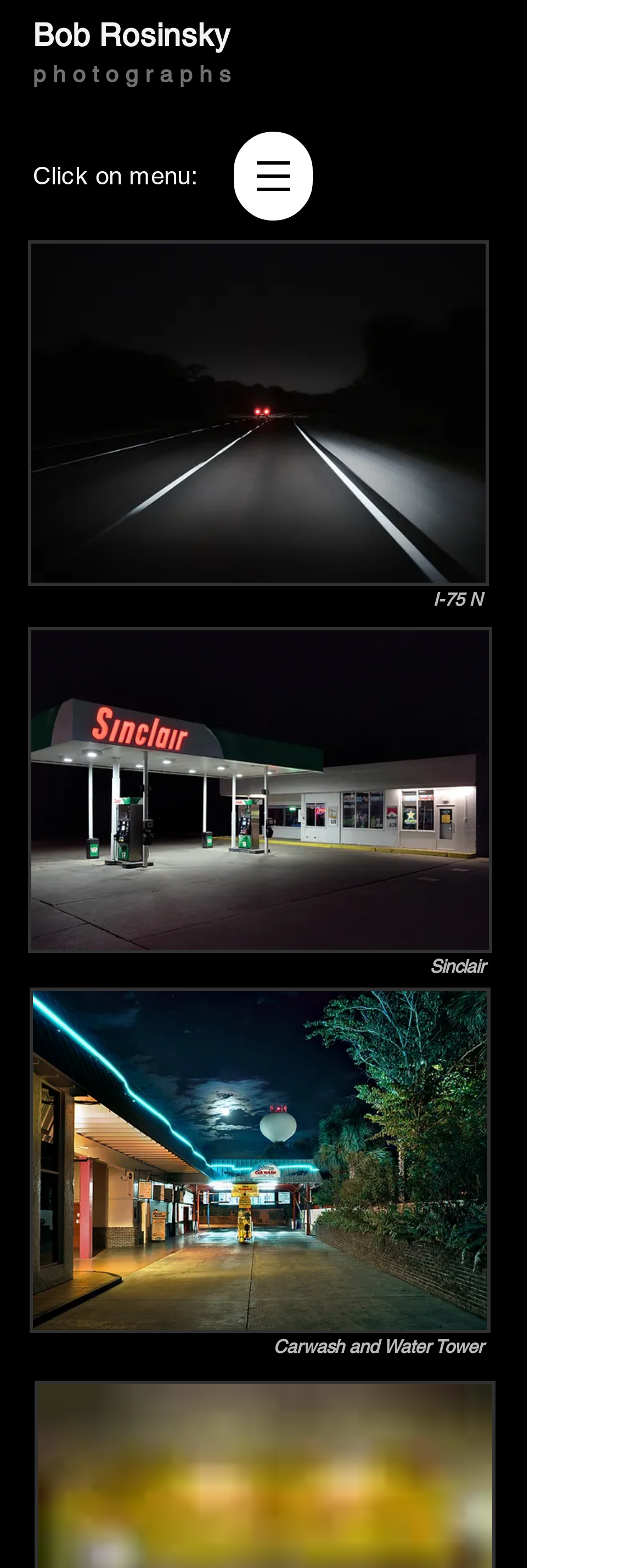What is the name of the image file?
Based on the content of the image, thoroughly explain and answer the question.

The name of the image file is mentioned in the generic element 'JohnnysCarWash.jpg' which is below the heading 'Sinclair'.